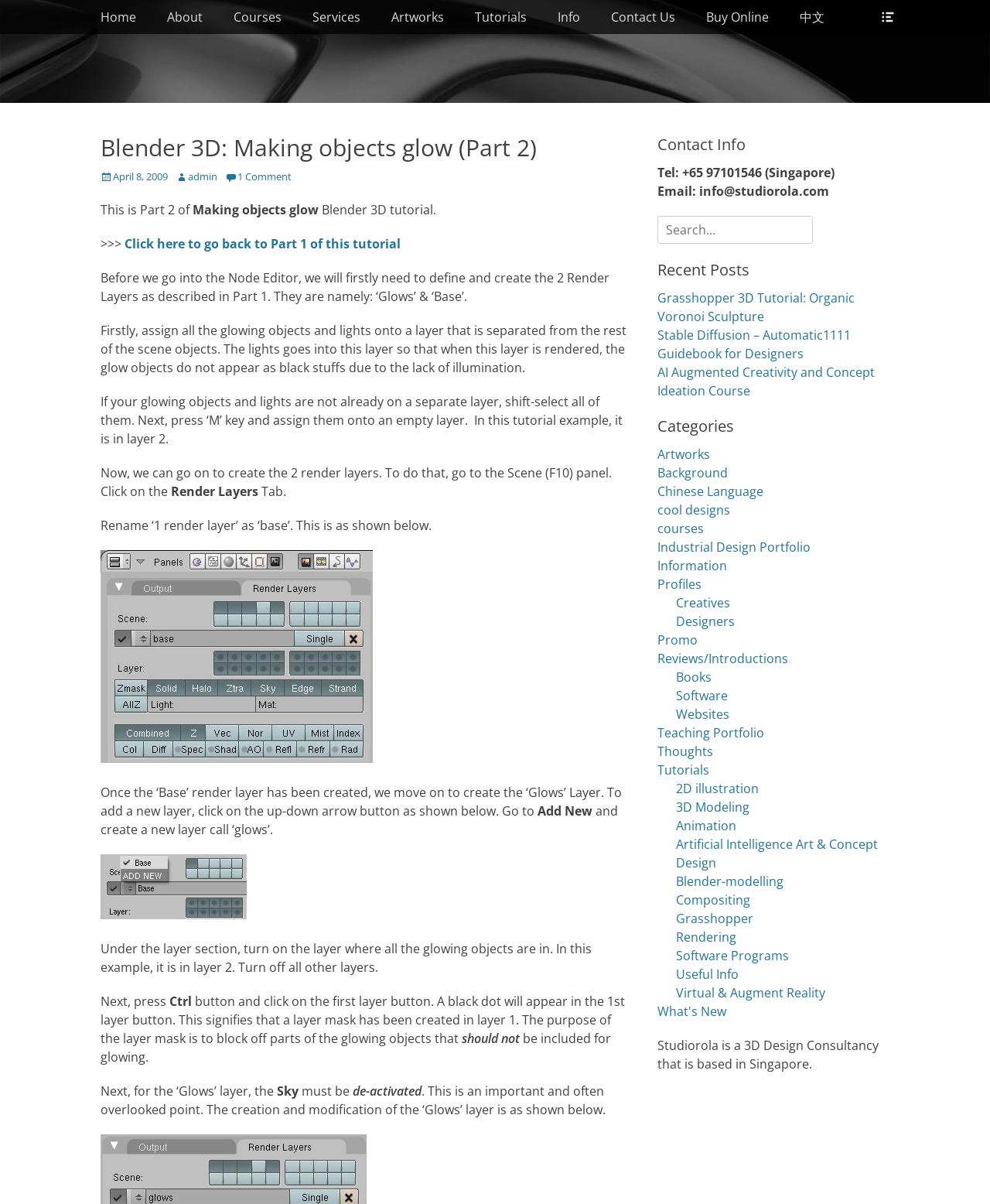Predict the bounding box coordinates of the area that should be clicked to accomplish the following instruction: "Click on the 'Home' link". The bounding box coordinates should consist of four float numbers between 0 and 1, i.e., [left, top, right, bottom].

[0.086, 0.0, 0.153, 0.028]